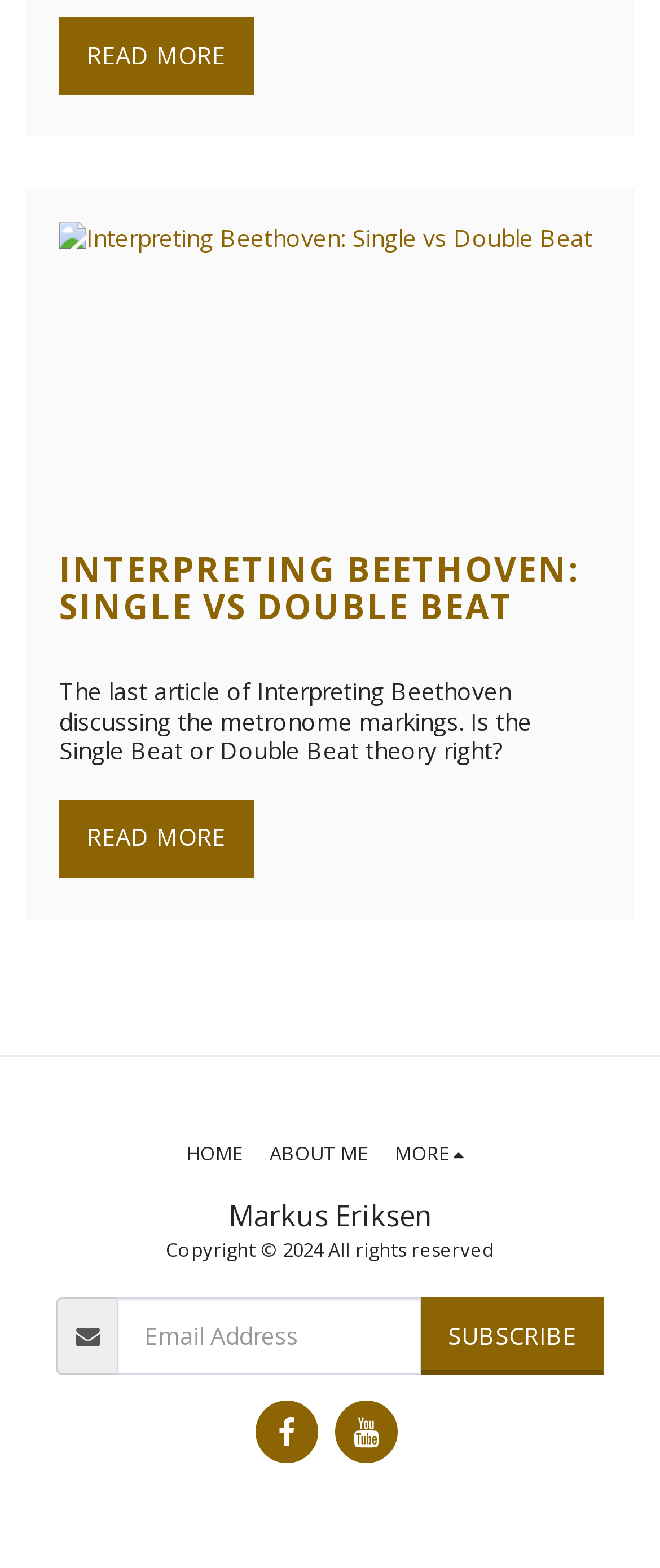Please identify the bounding box coordinates of the clickable region that I should interact with to perform the following instruction: "Subscribe with email". The coordinates should be expressed as four float numbers between 0 and 1, i.e., [left, top, right, bottom].

[0.636, 0.827, 0.915, 0.877]